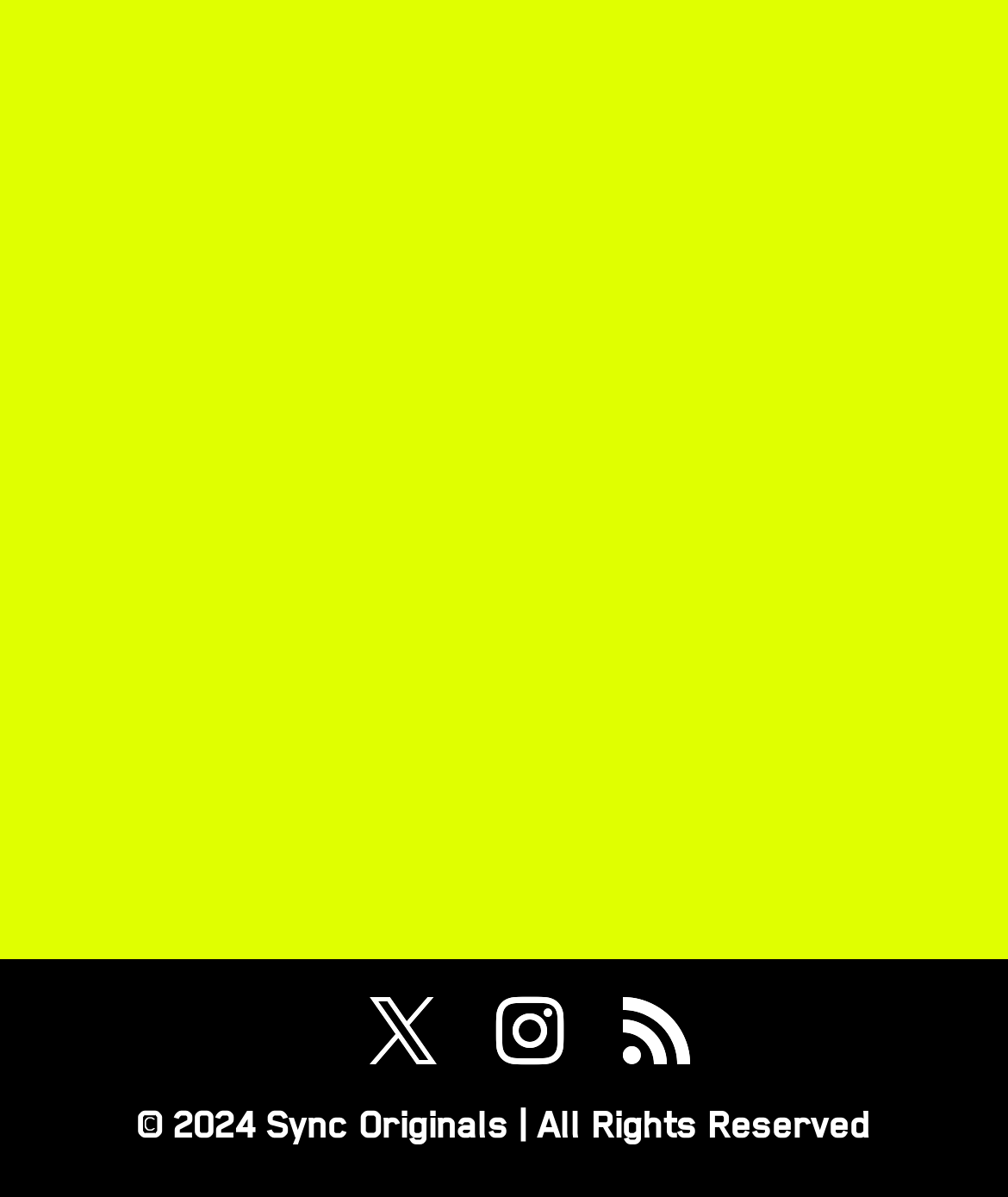Please predict the bounding box coordinates (top-left x, top-left y, bottom-right x, bottom-right y) for the UI element in the screenshot that fits the description: X

[0.367, 0.834, 0.433, 0.896]